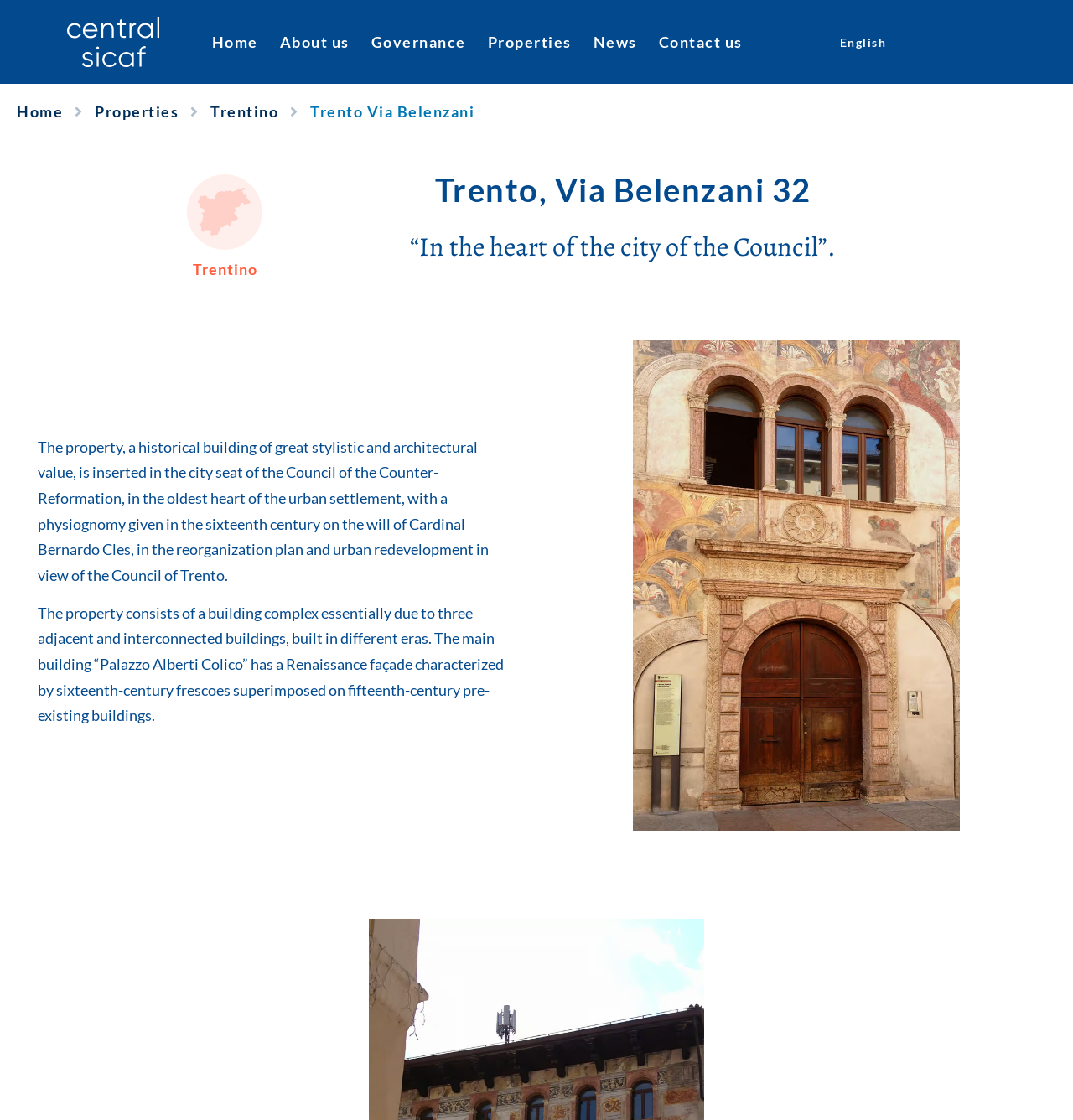Locate the bounding box coordinates of the clickable area needed to fulfill the instruction: "Switch to English language".

[0.772, 0.019, 0.836, 0.055]